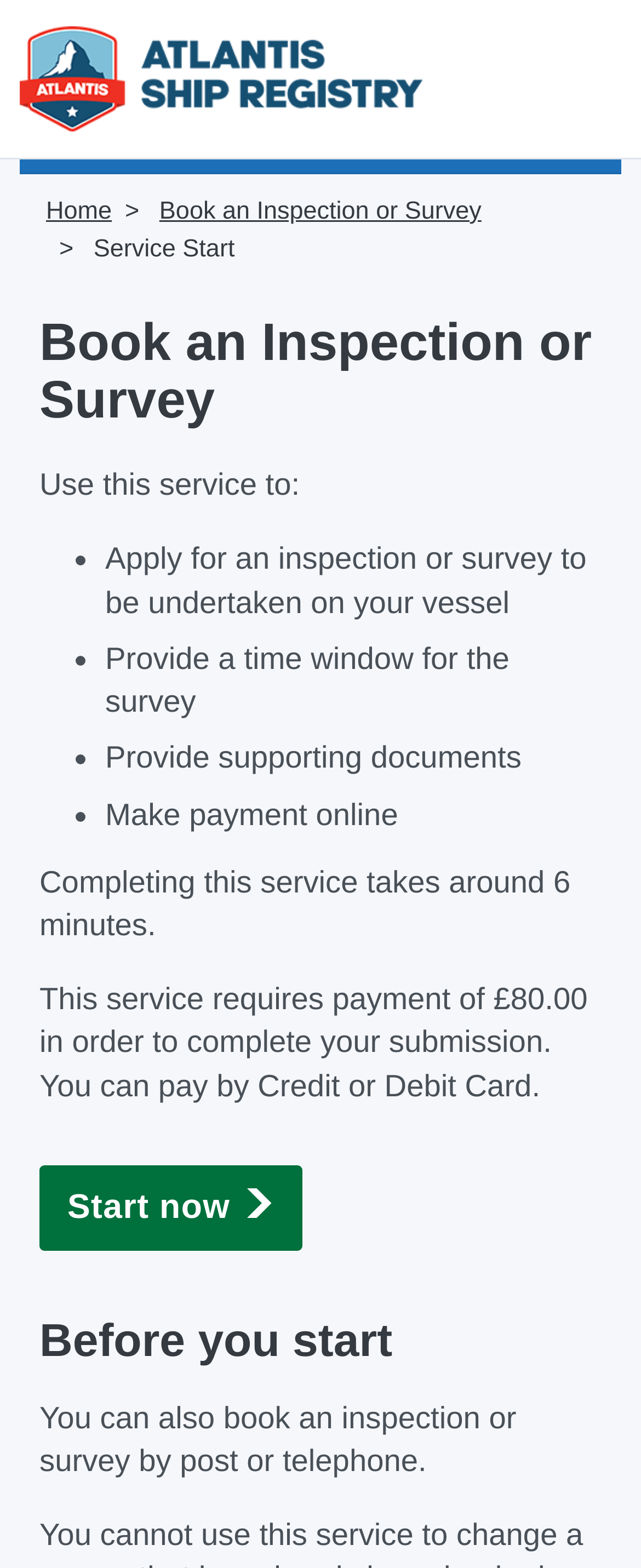Identify the webpage's primary heading and generate its text.

Book an Inspection or Survey